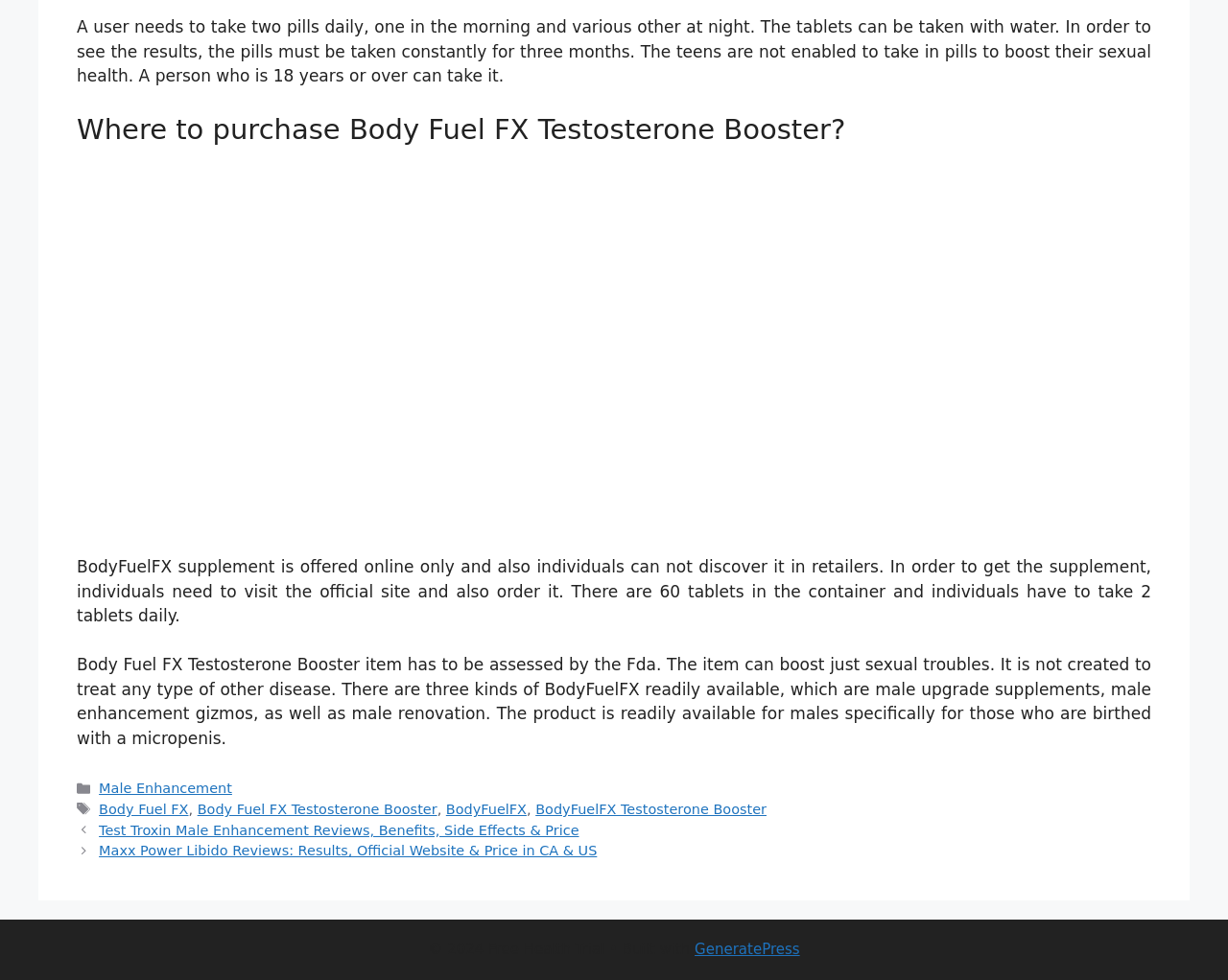Pinpoint the bounding box coordinates of the element you need to click to execute the following instruction: "Visit Darcie Litwicki's homepage". The bounding box should be represented by four float numbers between 0 and 1, in the format [left, top, right, bottom].

None